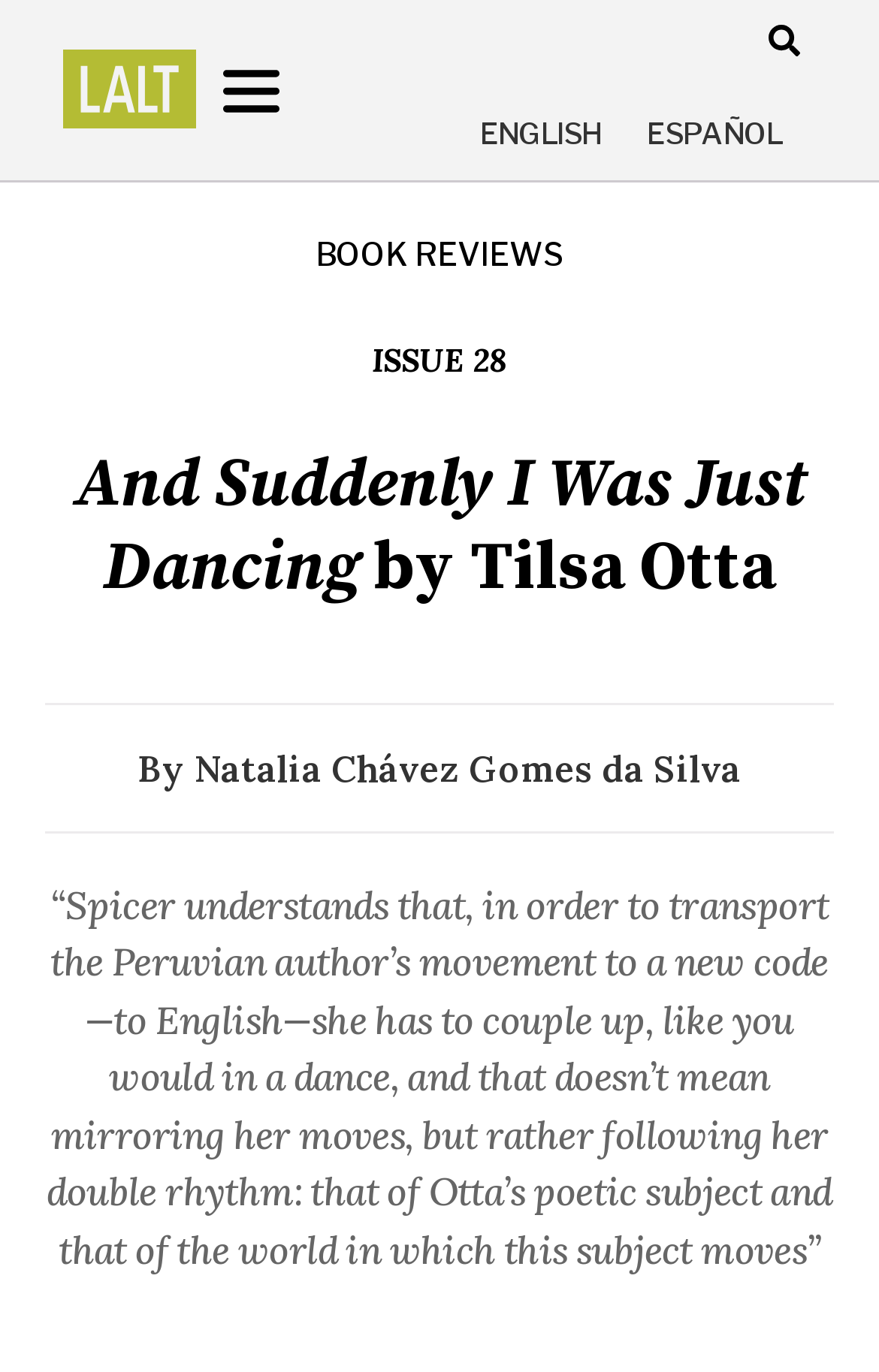Examine the image carefully and respond to the question with a detailed answer: 
Who is the translator of the book?

I found the answer by analyzing the static text element with the text '“Spicer understands that, in order to transport the Peruvian author’s movement to a new code—to English—she has to couple up, like you would in a dance, and that doesn’t mean mirroring her moves, but rather following her double rhythm: that of Otta’s poetic subject and that of the world in which this subject moves”'. The text mentions Spicer as the one who understands how to transport the Peruvian author's movement to a new code, implying that Spicer is the translator.